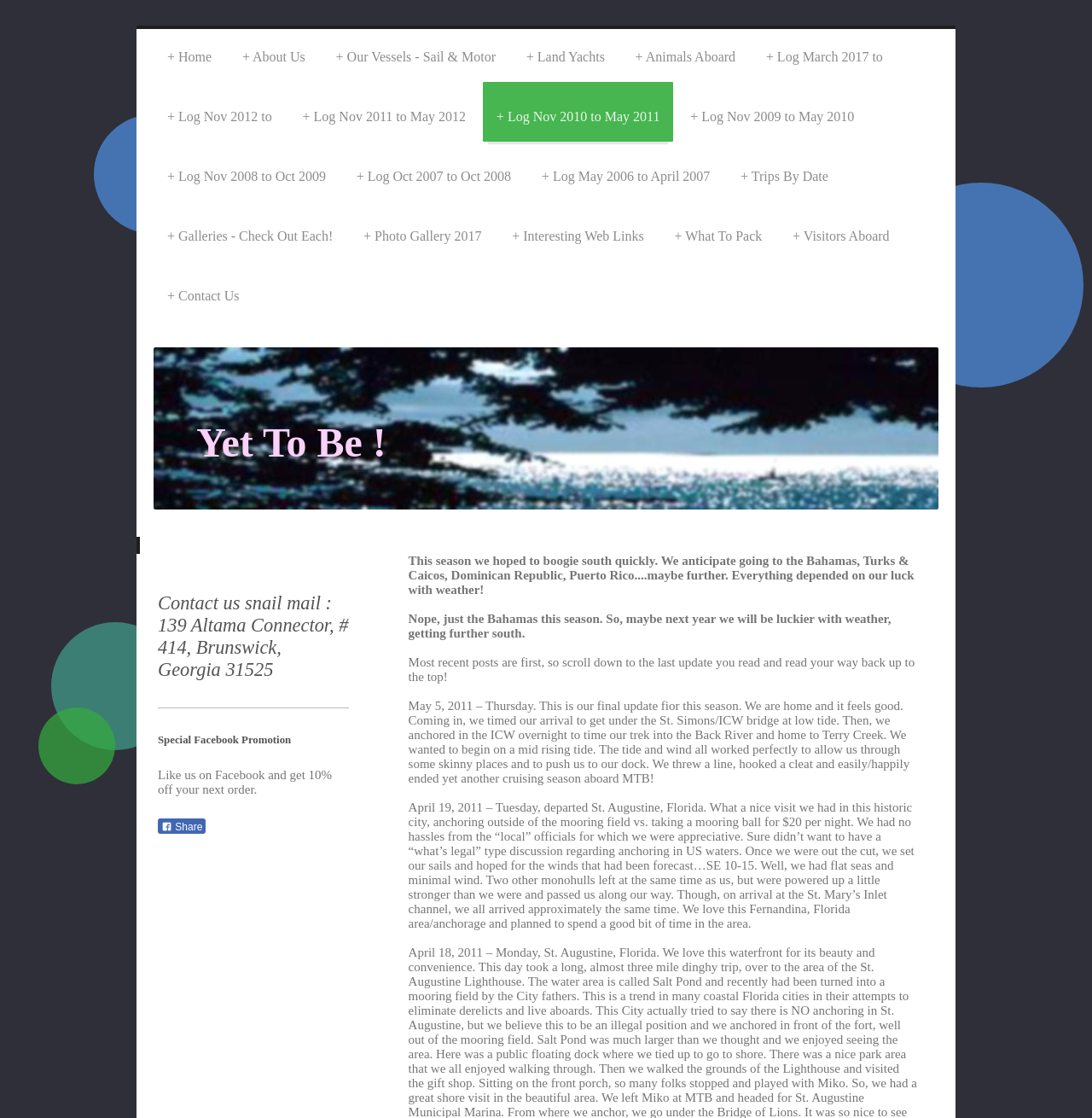Determine the bounding box coordinates for the area you should click to complete the following instruction: "View the photo gallery".

[0.141, 0.18, 0.317, 0.234]